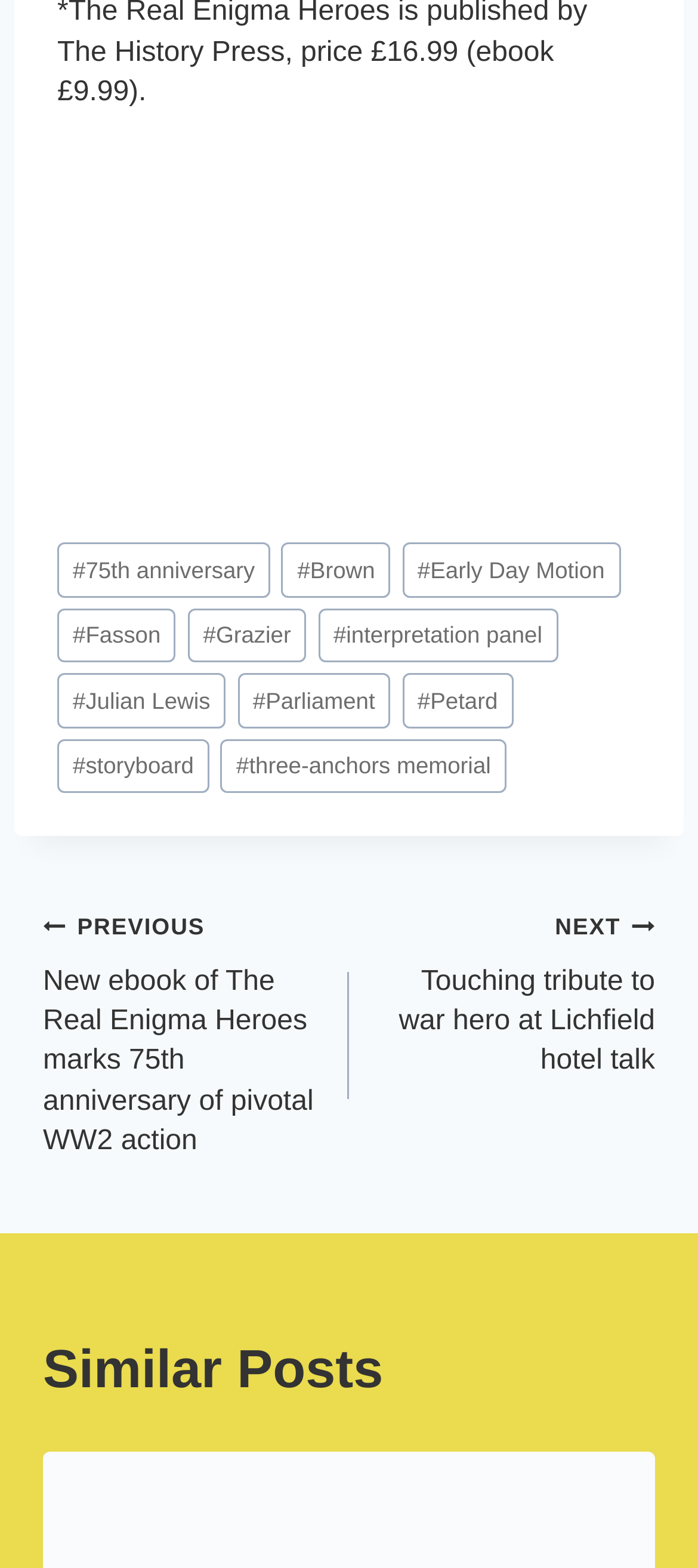How many links are in the similar posts section? Based on the screenshot, please respond with a single word or phrase.

0